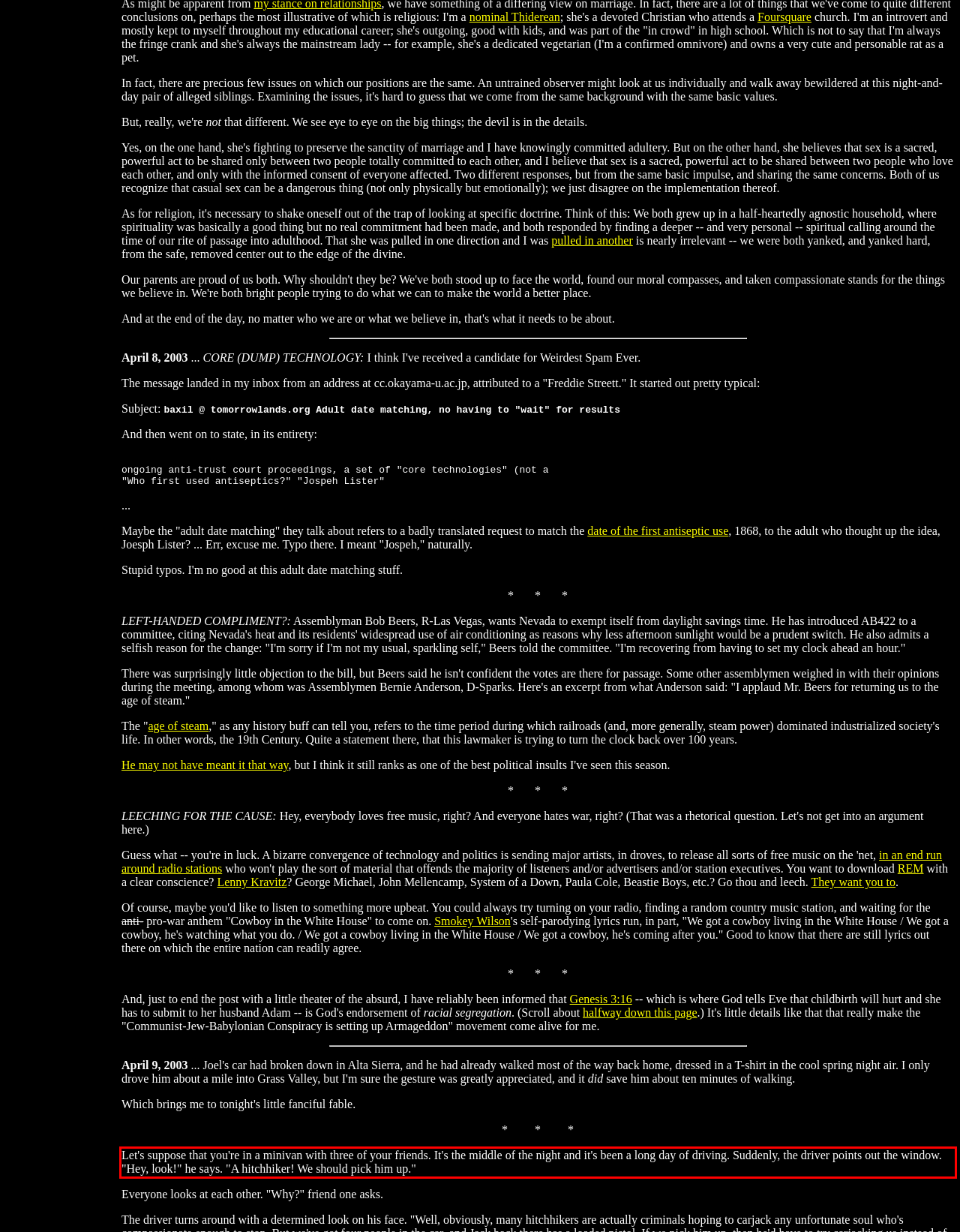Using OCR, extract the text content found within the red bounding box in the given webpage screenshot.

Let's suppose that you're in a minivan with three of your friends. It's the middle of the night and it's been a long day of driving. Suddenly, the driver points out the window. "Hey, look!" he says. "A hitchhiker! We should pick him up."